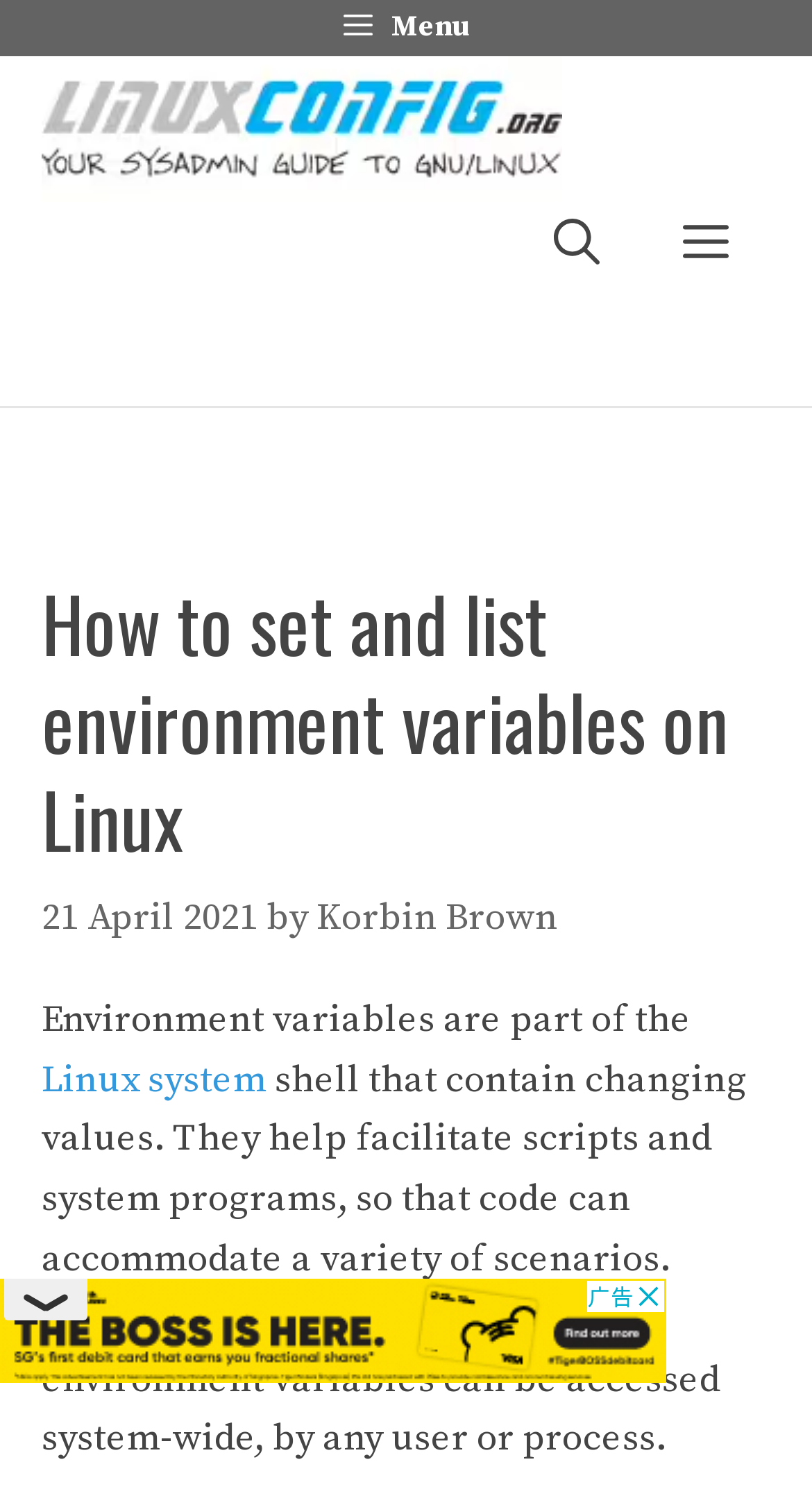What is the difference between environment variables and shell variables?
Look at the screenshot and give a one-word or phrase answer.

environment variables can be accessed system-wide